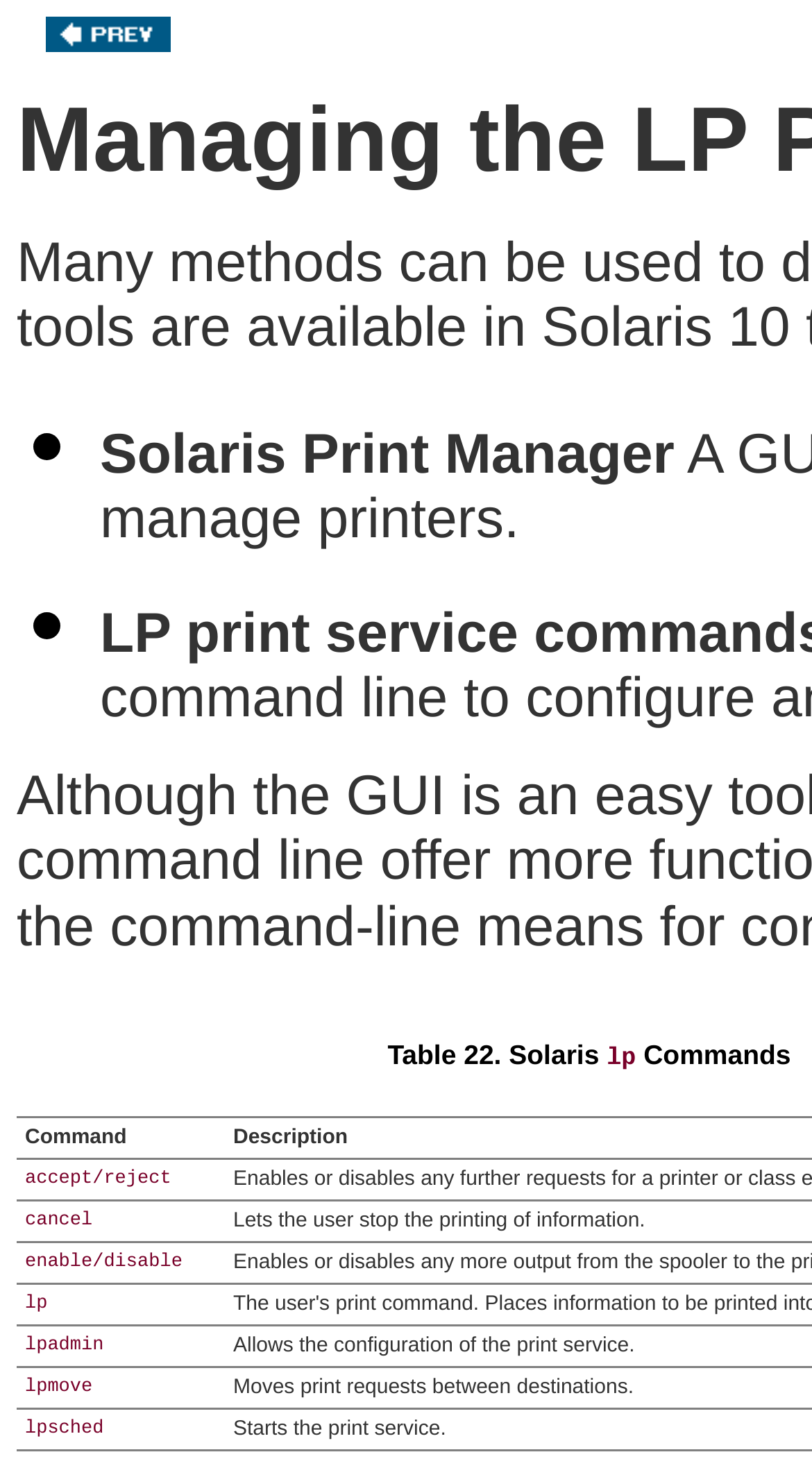Use a single word or phrase to answer the question:
What is the purpose of the column header 'Command'?

To label the grid column